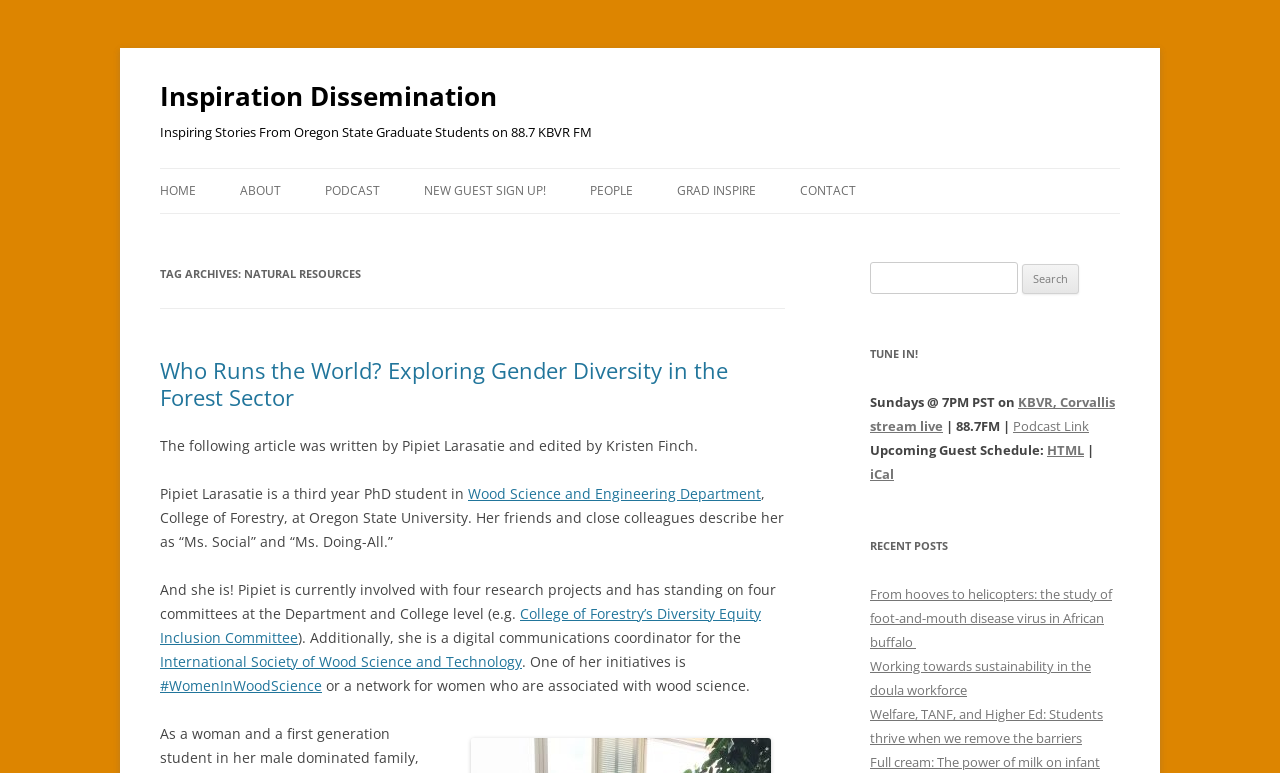Please specify the bounding box coordinates of the clickable section necessary to execute the following command: "Click on Share".

None